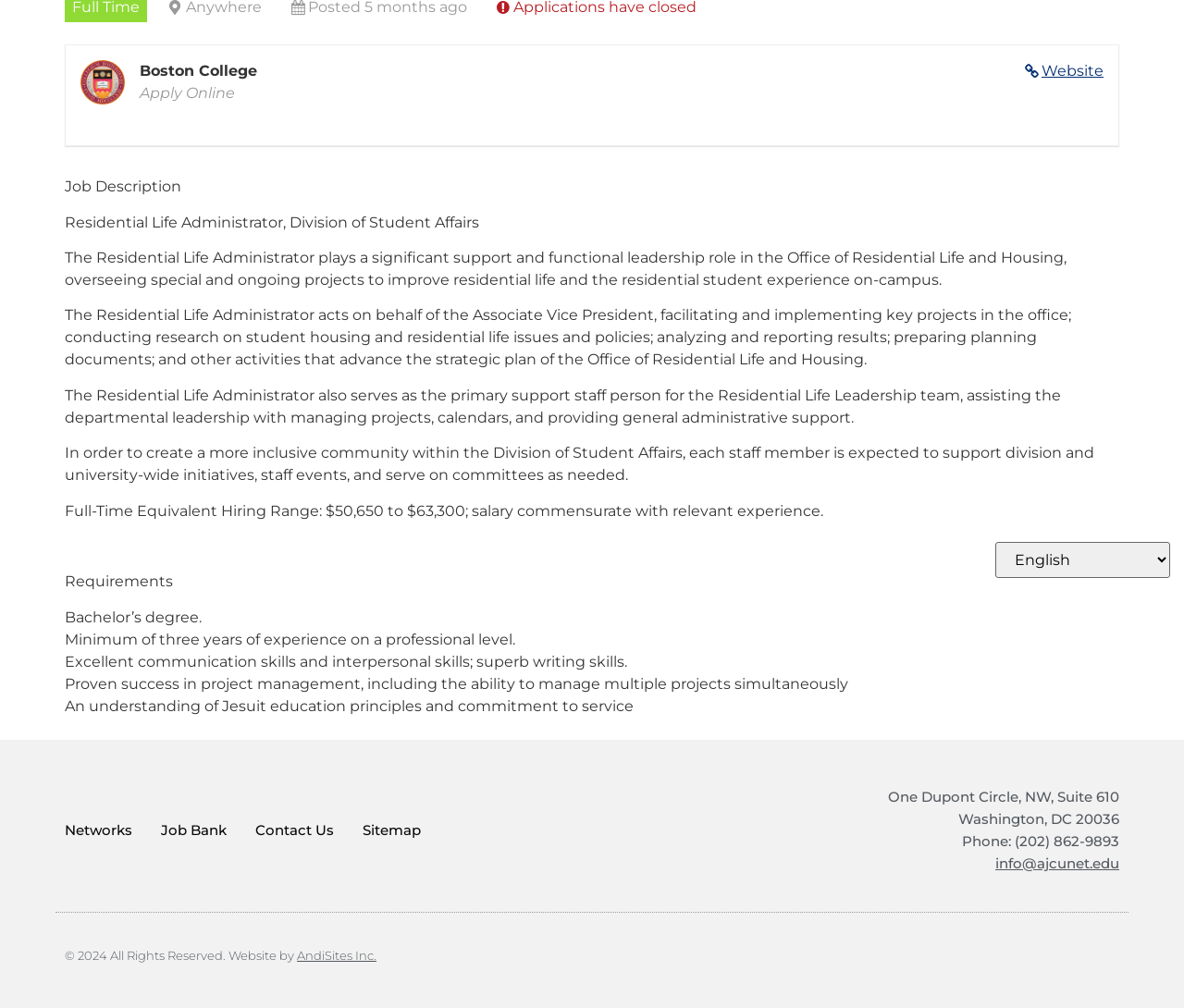Using the given description, provide the bounding box coordinates formatted as (top-left x, top-left y, bottom-right x, bottom-right y), with all values being floating point numbers between 0 and 1. Description: Networks

[0.055, 0.802, 0.112, 0.845]